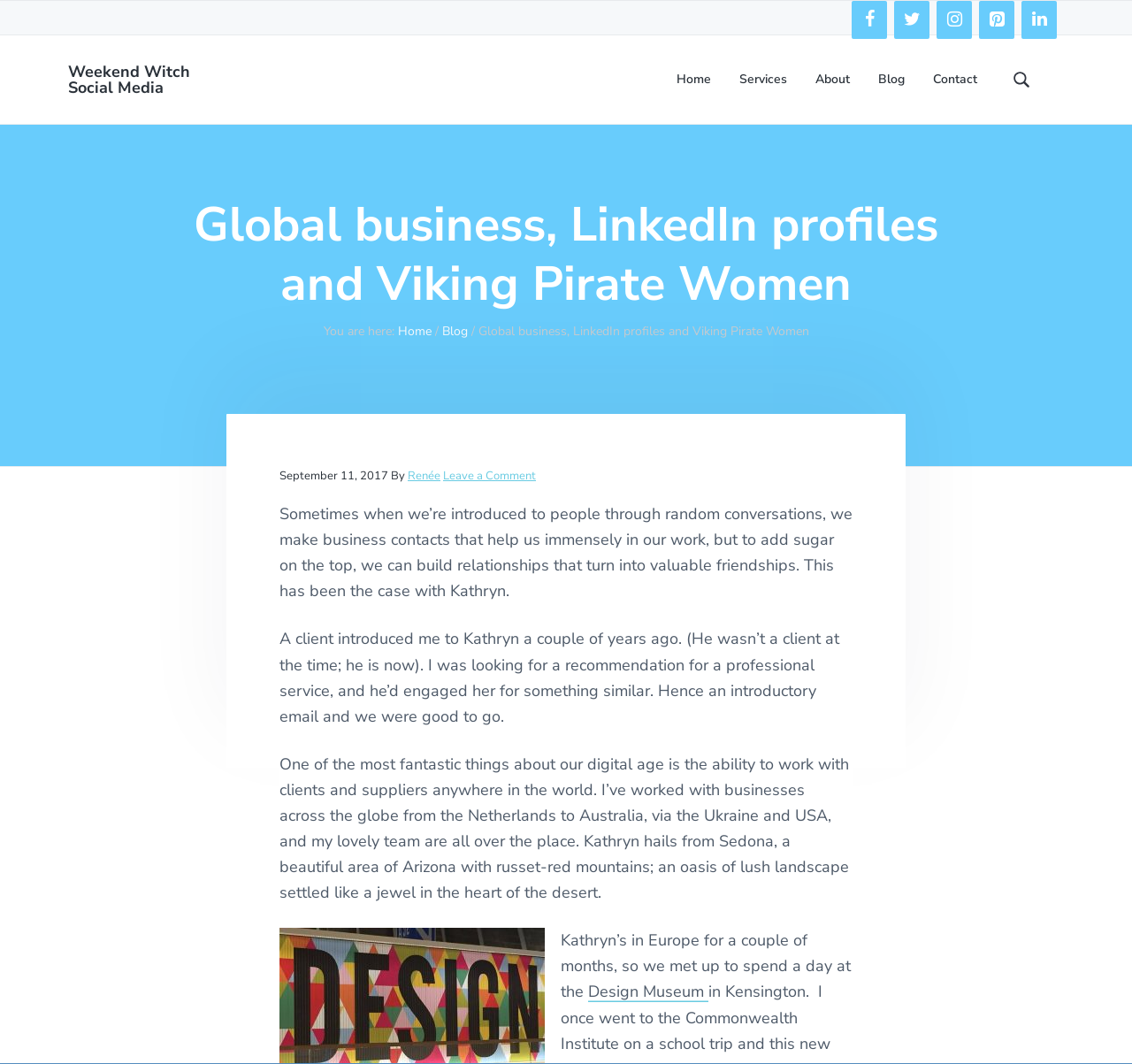Please provide the bounding box coordinate of the region that matches the element description: aria-label="Facebook" title="Facebook". Coordinates should be in the format (top-left x, top-left y, bottom-right x, bottom-right y) and all values should be between 0 and 1.

[0.752, 0.001, 0.784, 0.037]